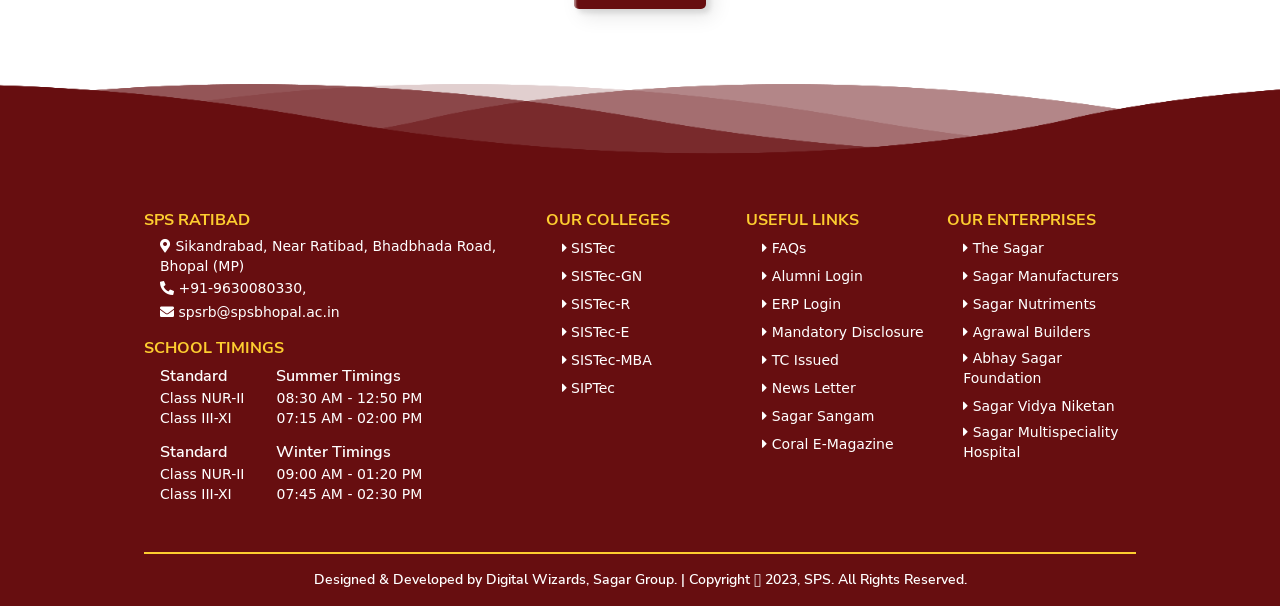Respond to the question below with a single word or phrase:
What is the ERP login link?

ERP Login